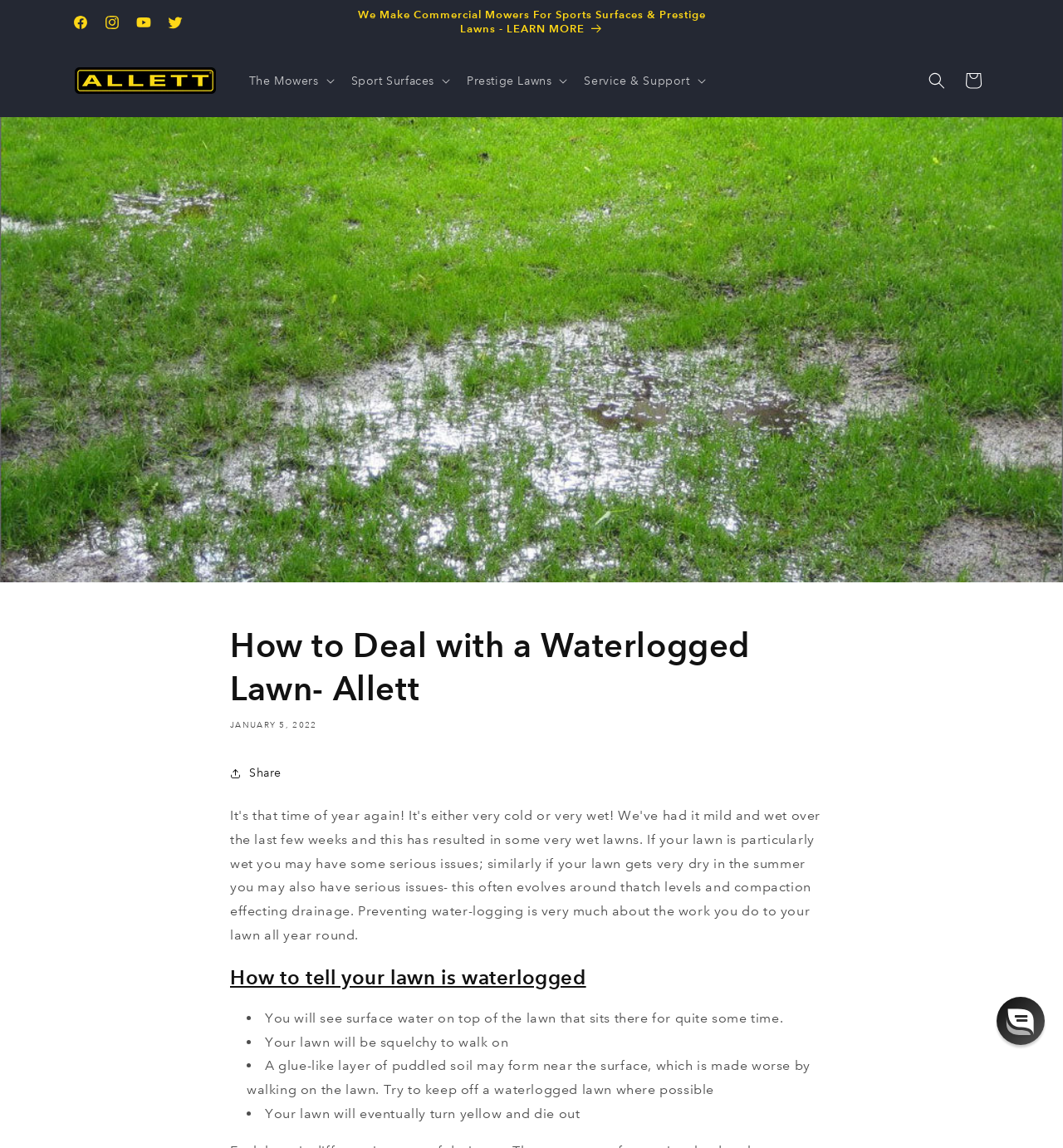Predict the bounding box coordinates of the area that should be clicked to accomplish the following instruction: "Open the Mowers menu". The bounding box coordinates should consist of four float numbers between 0 and 1, i.e., [left, top, right, bottom].

[0.225, 0.055, 0.321, 0.086]